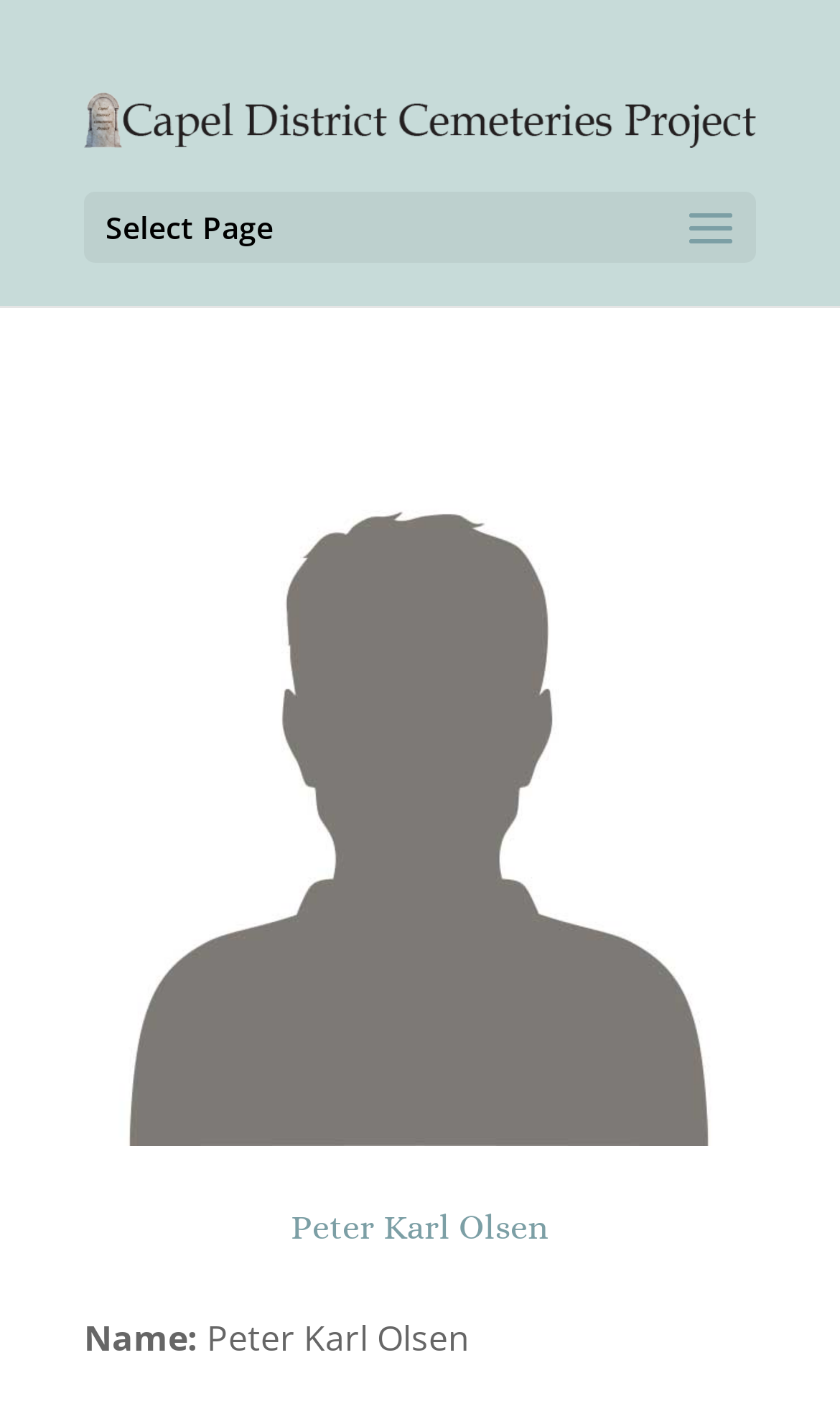Provide a thorough description of this webpage.

The webpage is about Peter Karl Olsen, and it appears to be a profile or memorial page. At the top, there is a link to the "Capel District Cemeteries Project" with an accompanying image, taking up most of the top section. Below this, there is a dropdown menu labeled "Select Page". 

On the lower half of the page, there is a link labeled "NO PHOTO" with an image, which suggests that a photo of Peter Karl Olsen is not available. Directly below this, there is a heading that reads "Peter Karl Olsen". 

Further down, there is a section with a label "Name:", which likely displays Peter Karl Olsen's name. Overall, the page seems to be a simple profile or memorial page with limited information and no photos.